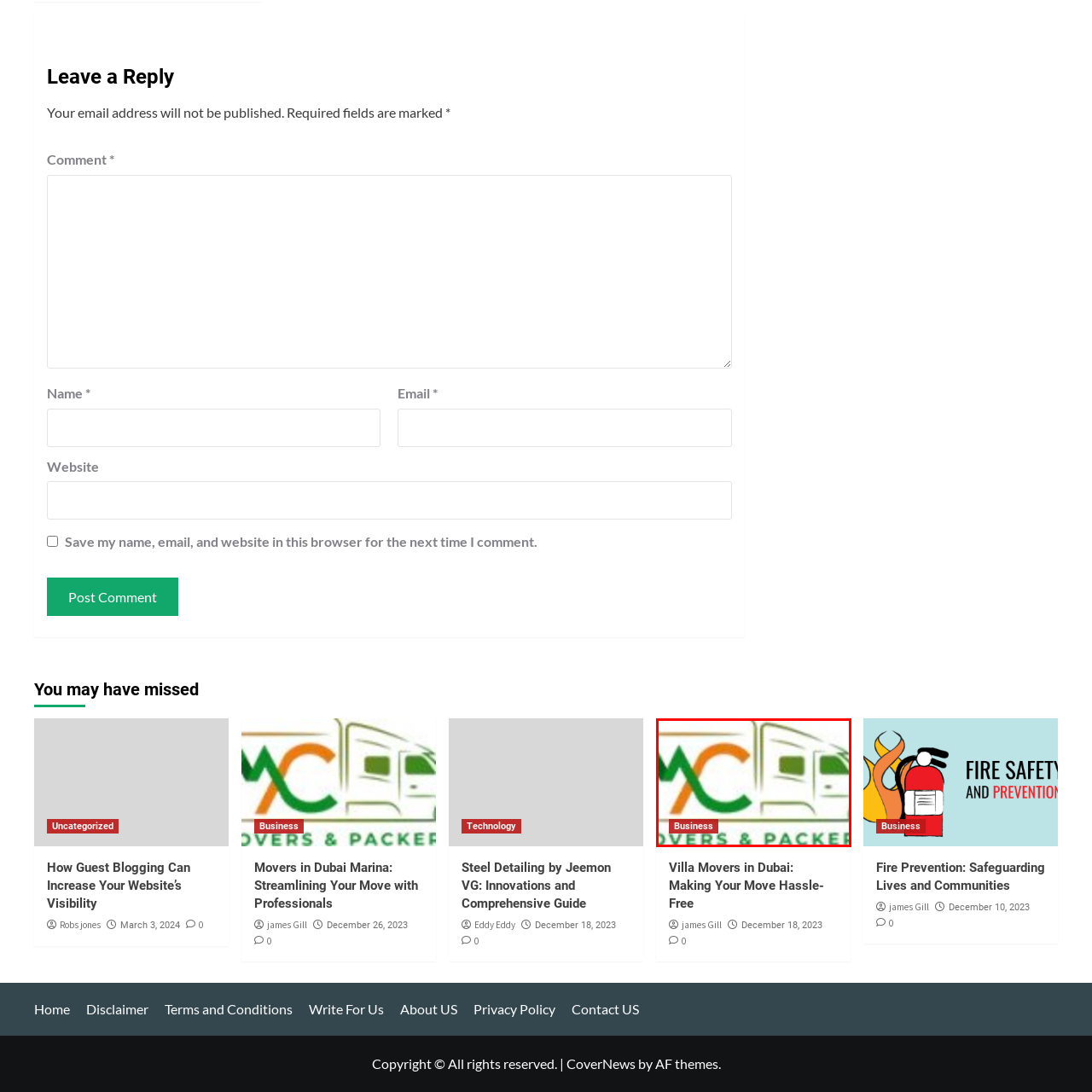Give an elaborate description of the visual elements within the red-outlined box.

The image features a logo for a moving and packing service, prominently displaying the initials "MC" in a vibrant color scheme of orange and green. The design is framed by an illustration of a truck, symbolizing the transportation aspect of the business. Beneath the logo, the text "MOVERS & PACKERS" clearly identifies the services provided. A red banner labeled "Business" indicates the category under which this service falls, emphasizing its professional nature. This logo effectively conveys the brand's mission to facilitate hassle-free moving experiences for customers.